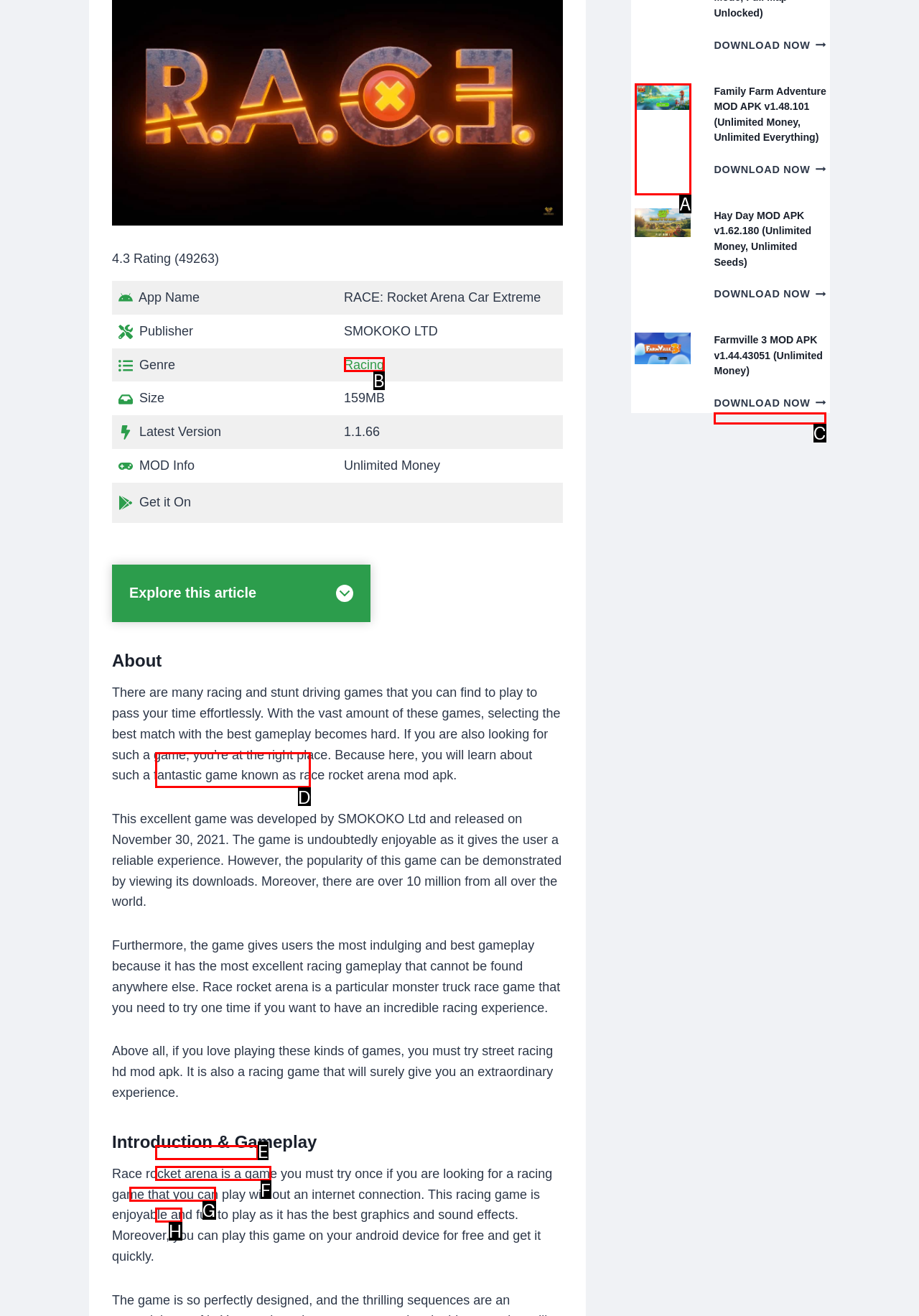Look at the description: 2024
Determine the letter of the matching UI element from the given choices.

None